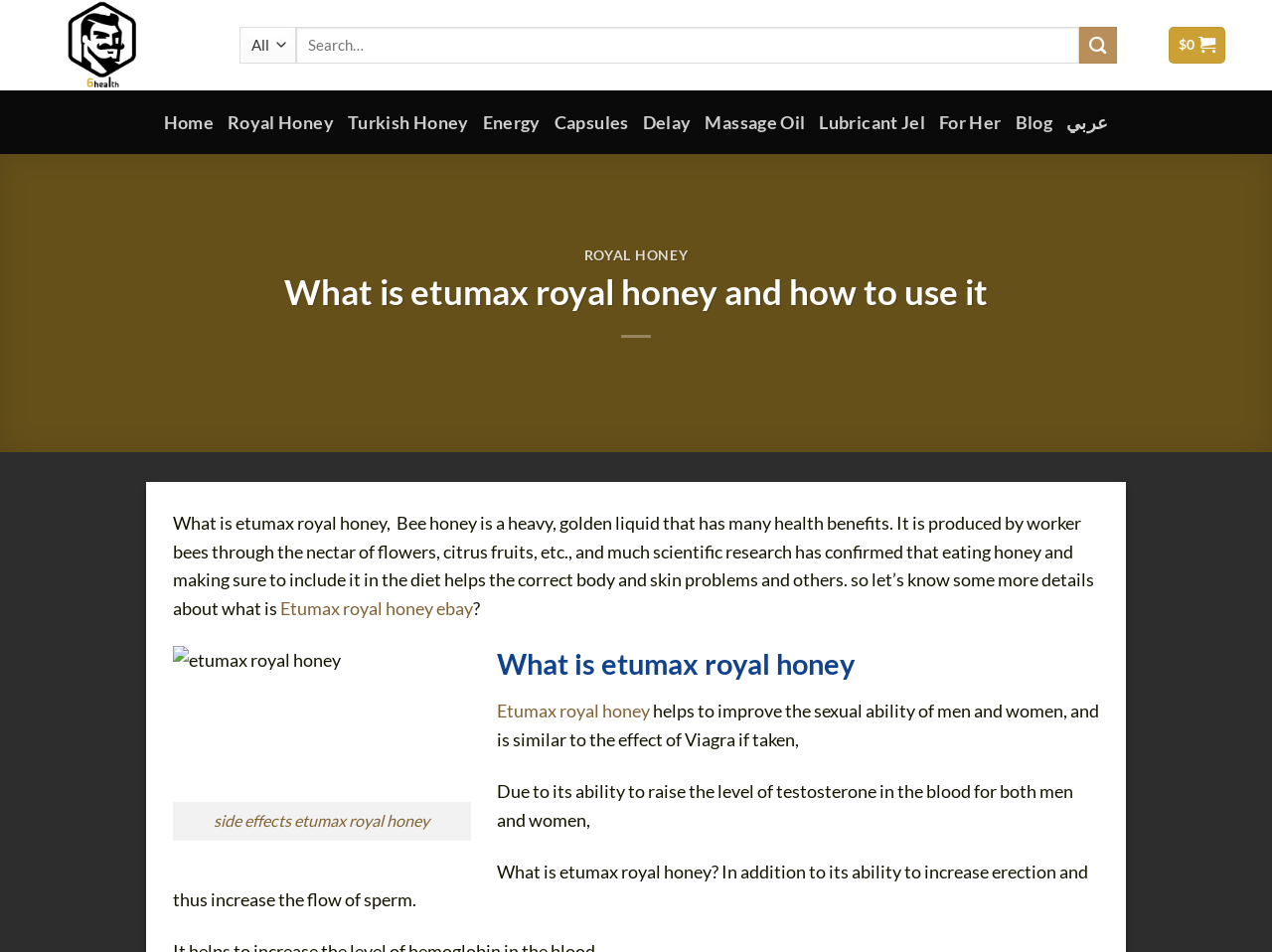Explain in detail what is displayed on the webpage.

This webpage is about Etumax Royal Honey, a type of bee honey with various health benefits. At the top left, there is a logo with the text "6 Health" and an image next to it. A search bar is located at the top center, accompanied by a combobox and a submit button. On the top right, there are three links: a currency symbol with a number, a home icon, and a link with an Arabic text.

Below the search bar, there is a navigation menu with 11 links, including "Home", "Royal Honey", "Turkish Honey", and others. These links are aligned horizontally and take up about half of the webpage's width.

The main content of the webpage is divided into sections. The first section has a heading "ROYAL HONEY" and a link with the same text. The second section has a heading "What is etumax royal honey and how to use it" and a long paragraph of text that describes the benefits of honey. This section also contains a link to "Etumax royal honey ebay" and an image of Etumax Royal Honey with a caption.

Below the image, there is a heading "What is etumax royal honey" and a link with the same text. The following paragraphs describe the benefits of Etumax Royal Honey, including its ability to improve sexual ability and increase testosterone levels. There is also a link to "side effects etumax royal honey" at the bottom of the section.